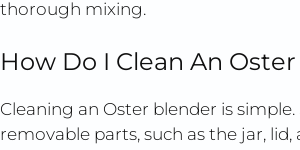Answer succinctly with a single word or phrase:
Why is cleaning the blender important?

For optimal condition and hygiene